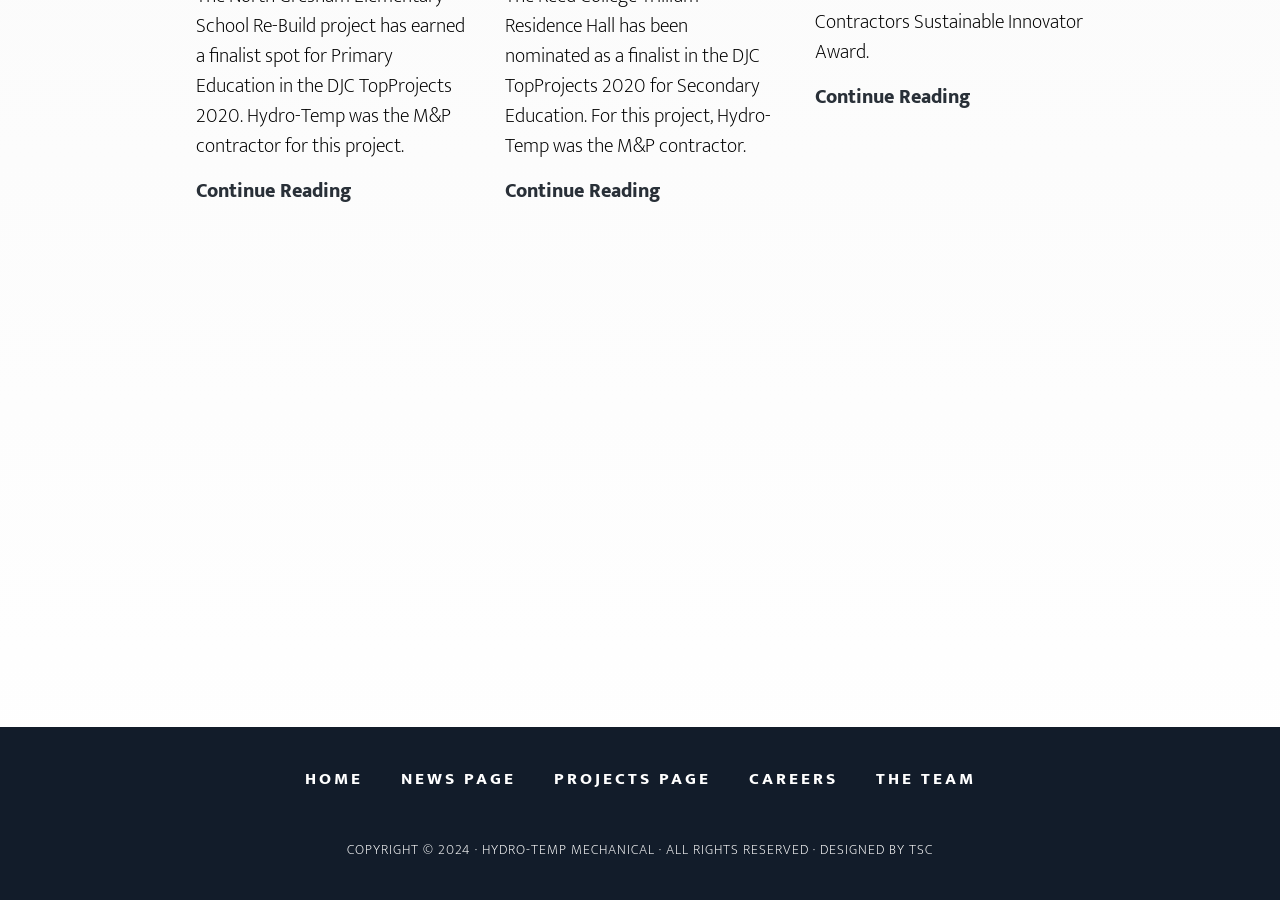Please find the bounding box coordinates of the element's region to be clicked to carry out this instruction: "View projects".

[0.432, 0.85, 0.555, 0.898]